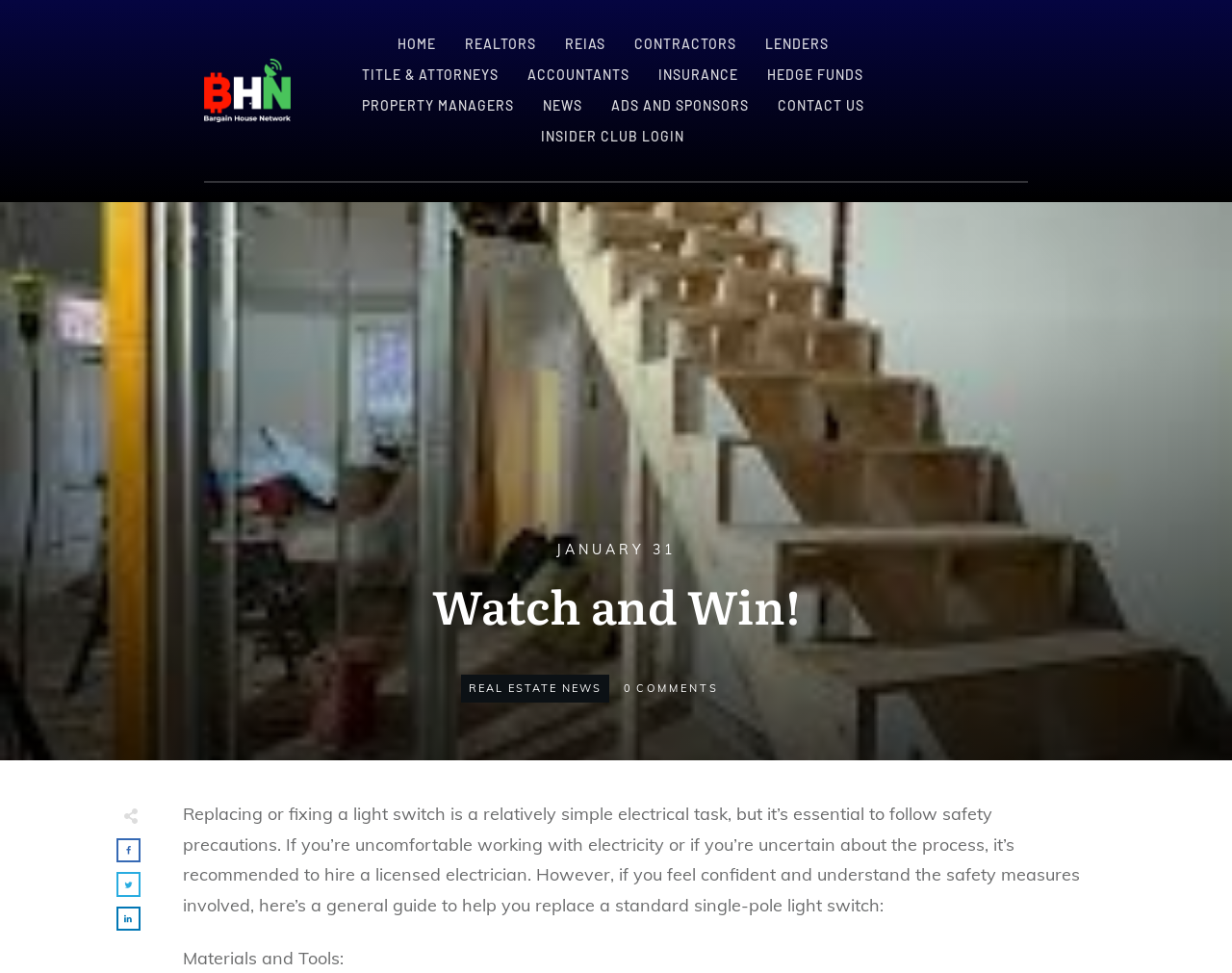What is the purpose of the 'Watch and Win!' section? Refer to the image and provide a one-word or short phrase answer.

Unknown